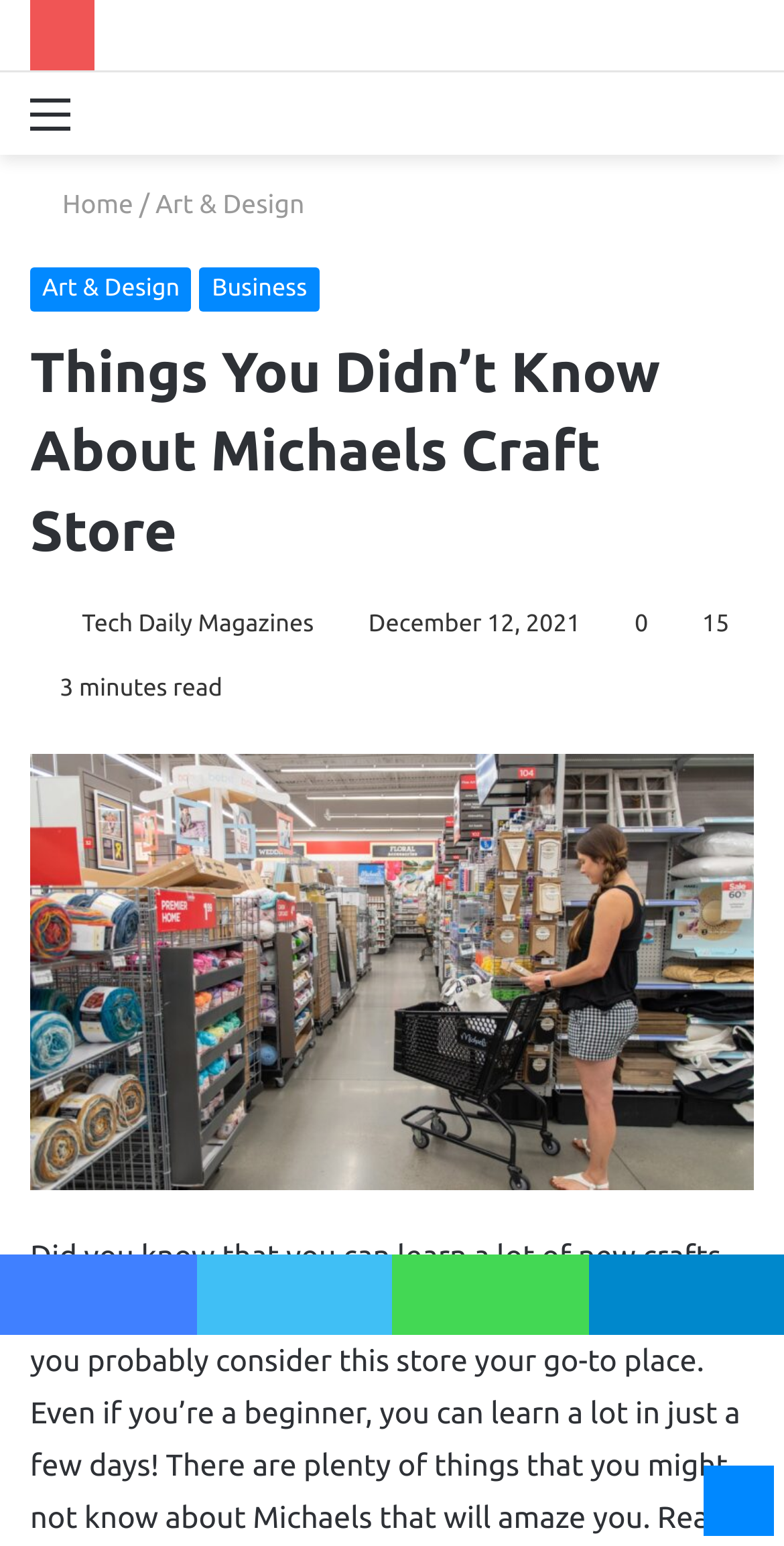Find and specify the bounding box coordinates that correspond to the clickable region for the instruction: "Go to the 'Art & Design' page".

[0.198, 0.124, 0.388, 0.142]